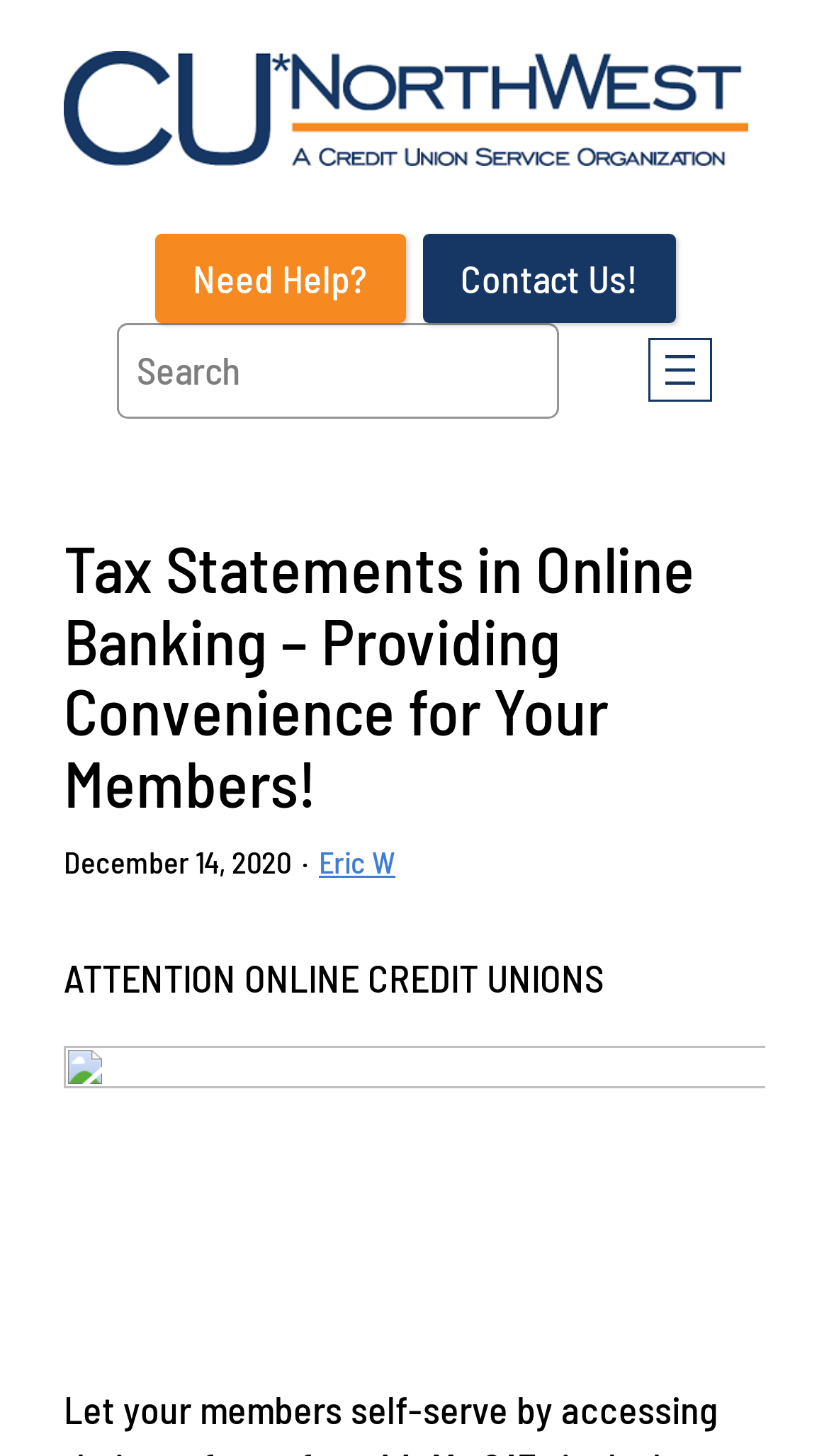What is the purpose of the search box? Refer to the image and provide a one-word or short phrase answer.

To search